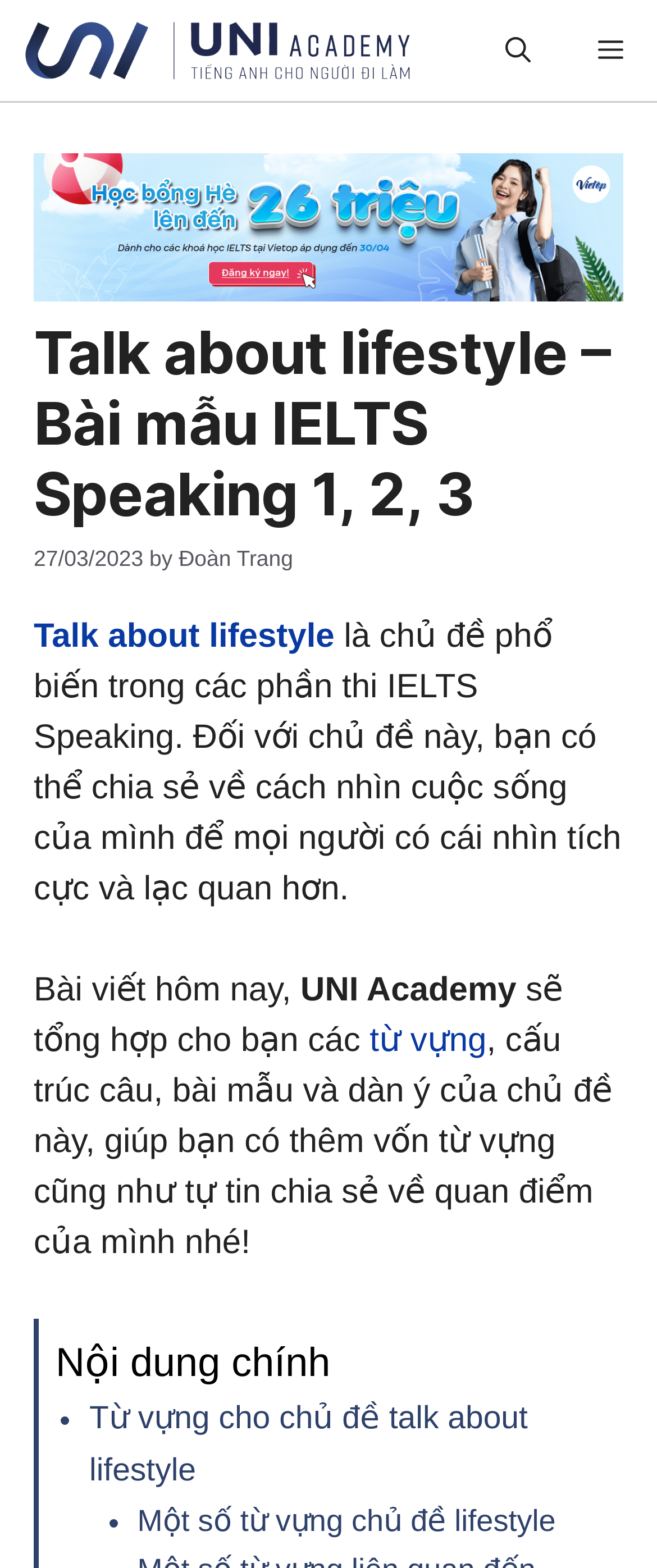Use a single word or phrase to answer the question: 
What is the purpose of the article?

To help with IELTS Speaking